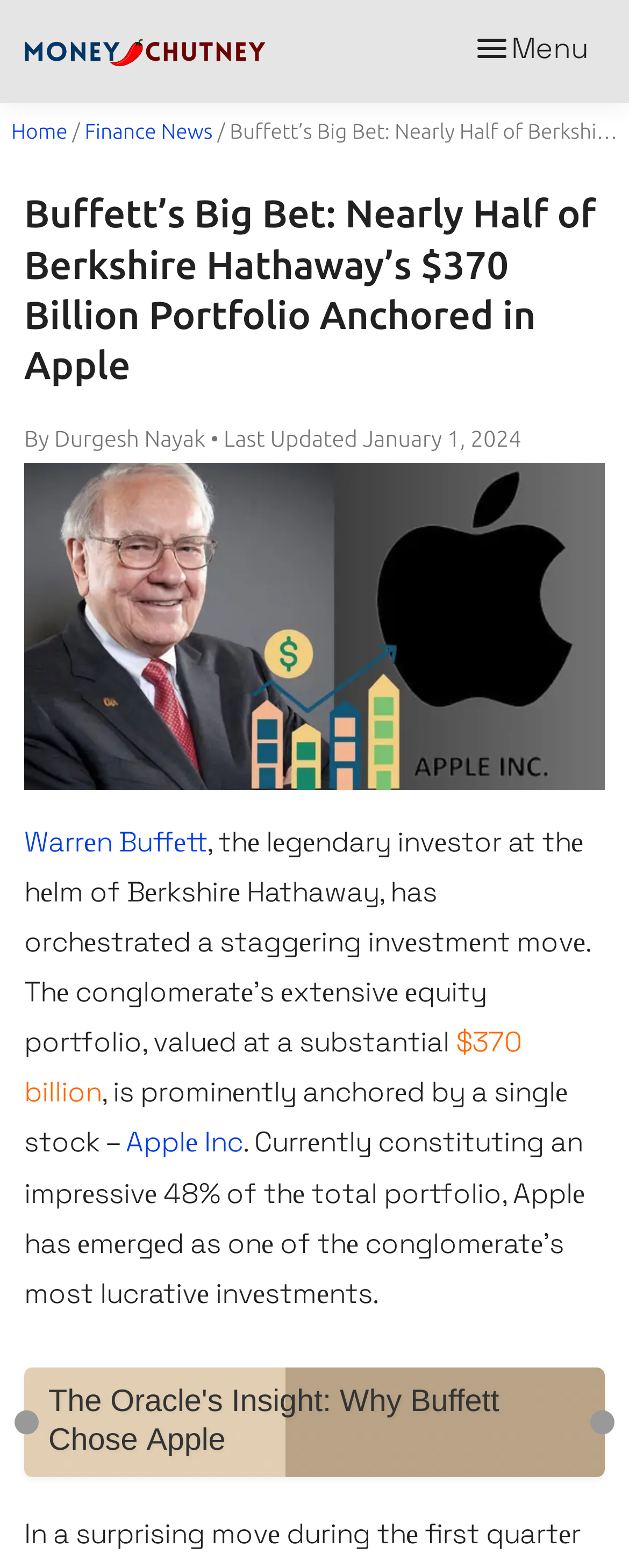What is the approximate value of Berkshire Hathaway's portfolio?
Please interpret the details in the image and answer the question thoroughly.

The article states that Berkshire Hathaway's portfolio is anchored in Apple, and the figure '$370 billion' is mentioned in the text, which indicates the approximate value of the portfolio.